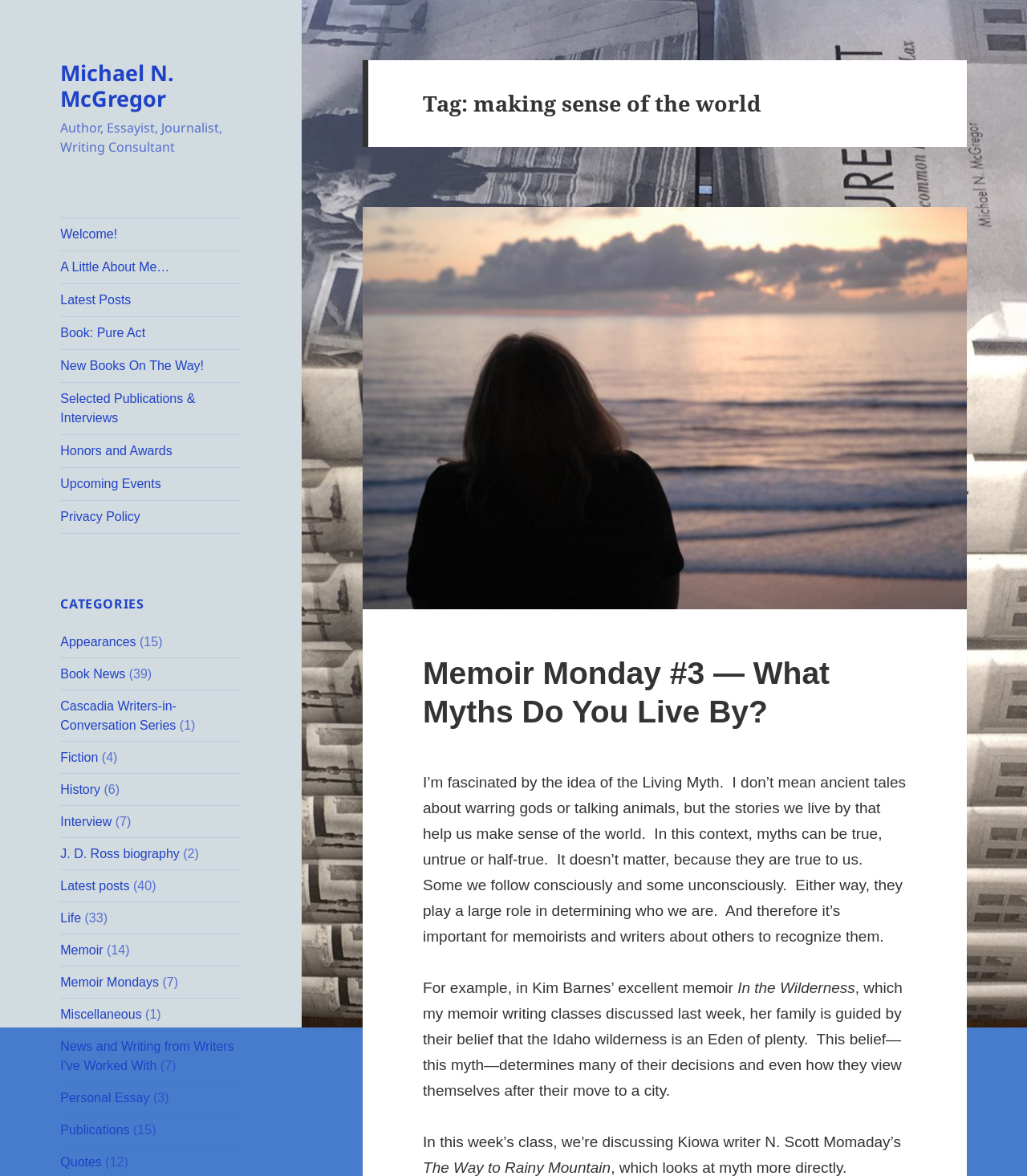Return the bounding box coordinates of the UI element that corresponds to this description: "Privacy Policy". The coordinates must be given as four float numbers in the range of 0 and 1, [left, top, right, bottom].

[0.059, 0.426, 0.235, 0.453]